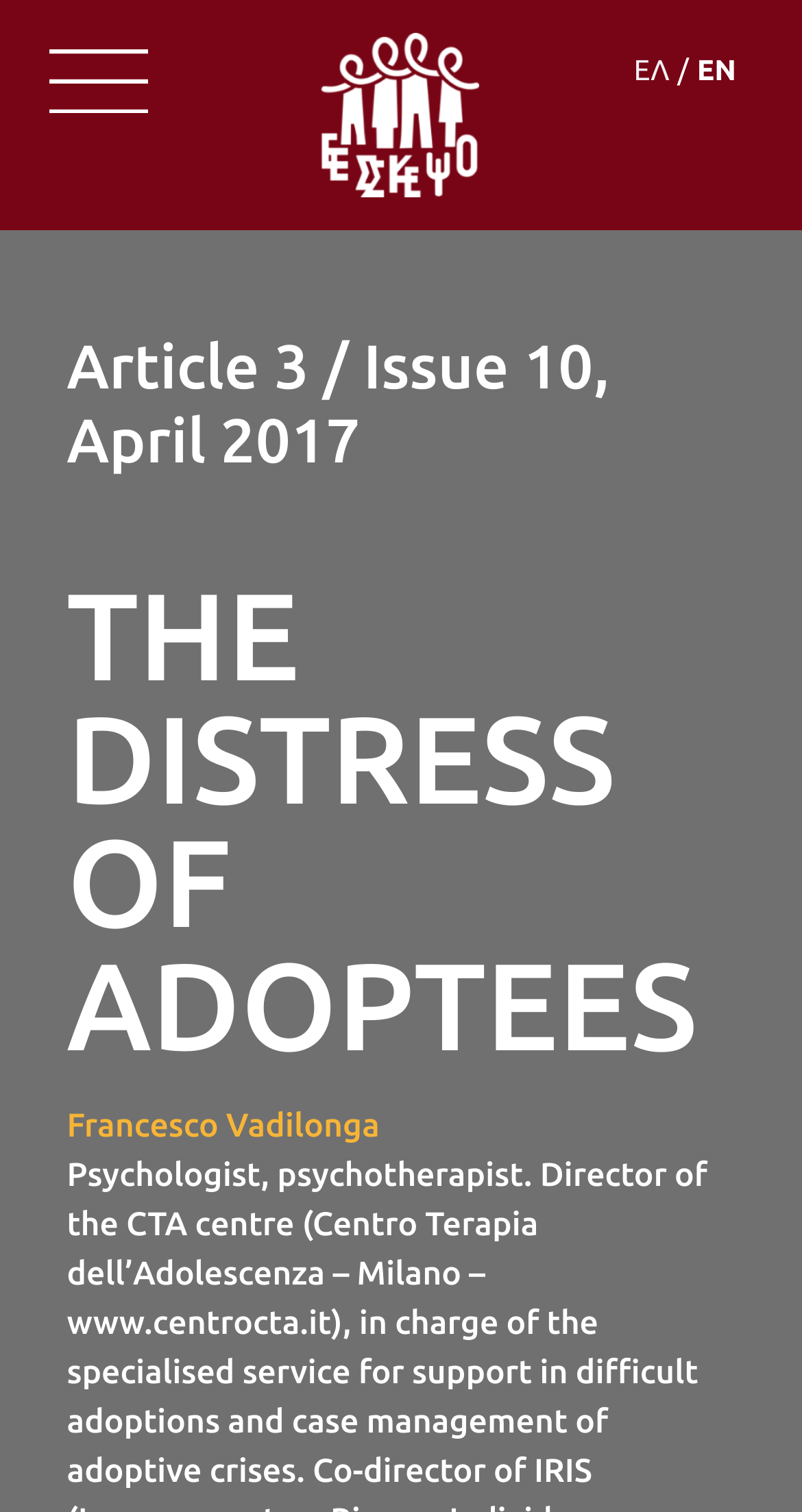Locate the bounding box of the user interface element based on this description: "Issue 10, April 2017".

[0.083, 0.219, 0.76, 0.314]